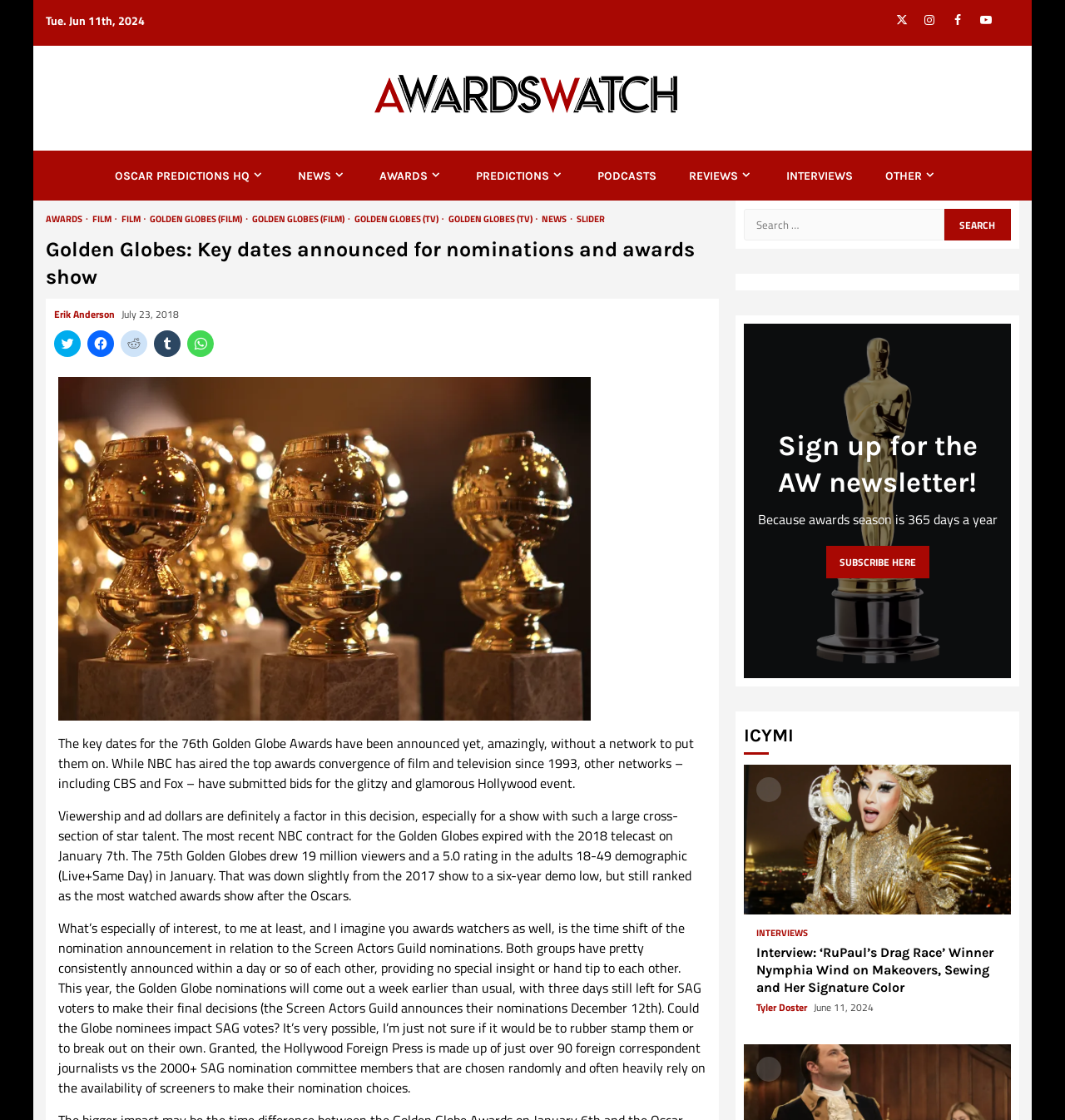Identify the bounding box coordinates of the part that should be clicked to carry out this instruction: "Subscribe to AW newsletter".

[0.775, 0.488, 0.872, 0.517]